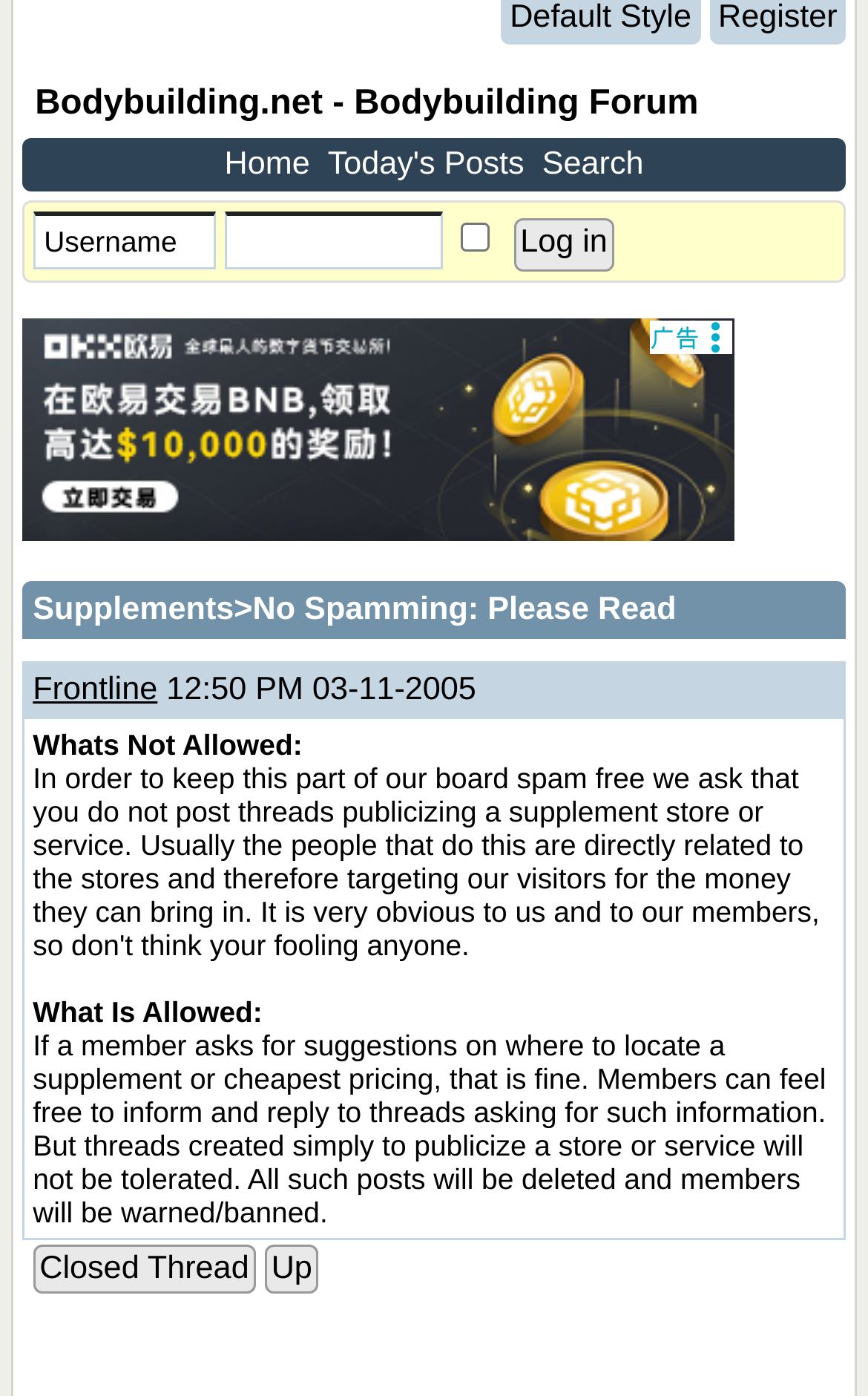Specify the bounding box coordinates of the area that needs to be clicked to achieve the following instruction: "Click on the link to Das Fest".

None